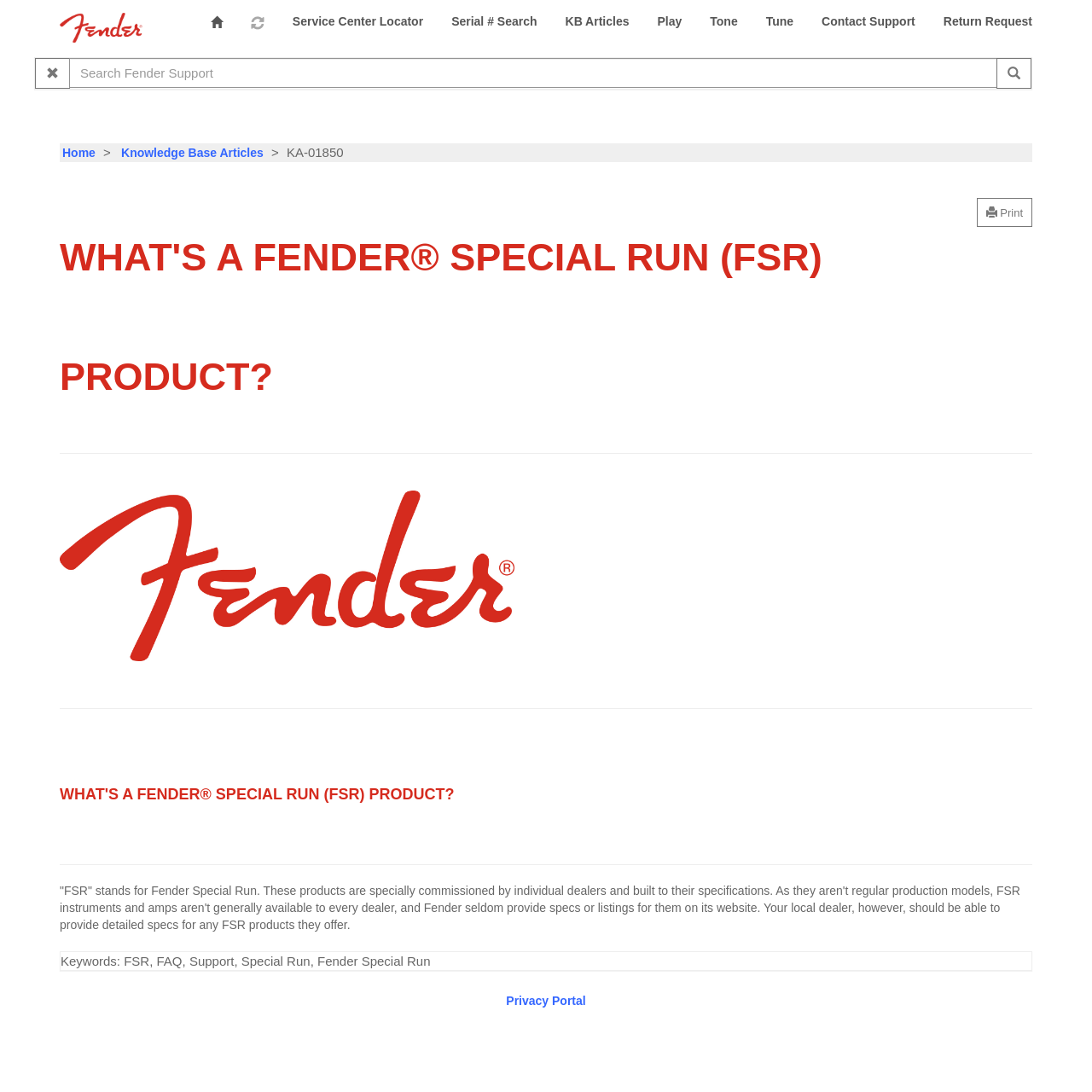Highlight the bounding box coordinates of the element you need to click to perform the following instruction: "Print the page."

[0.894, 0.182, 0.945, 0.208]